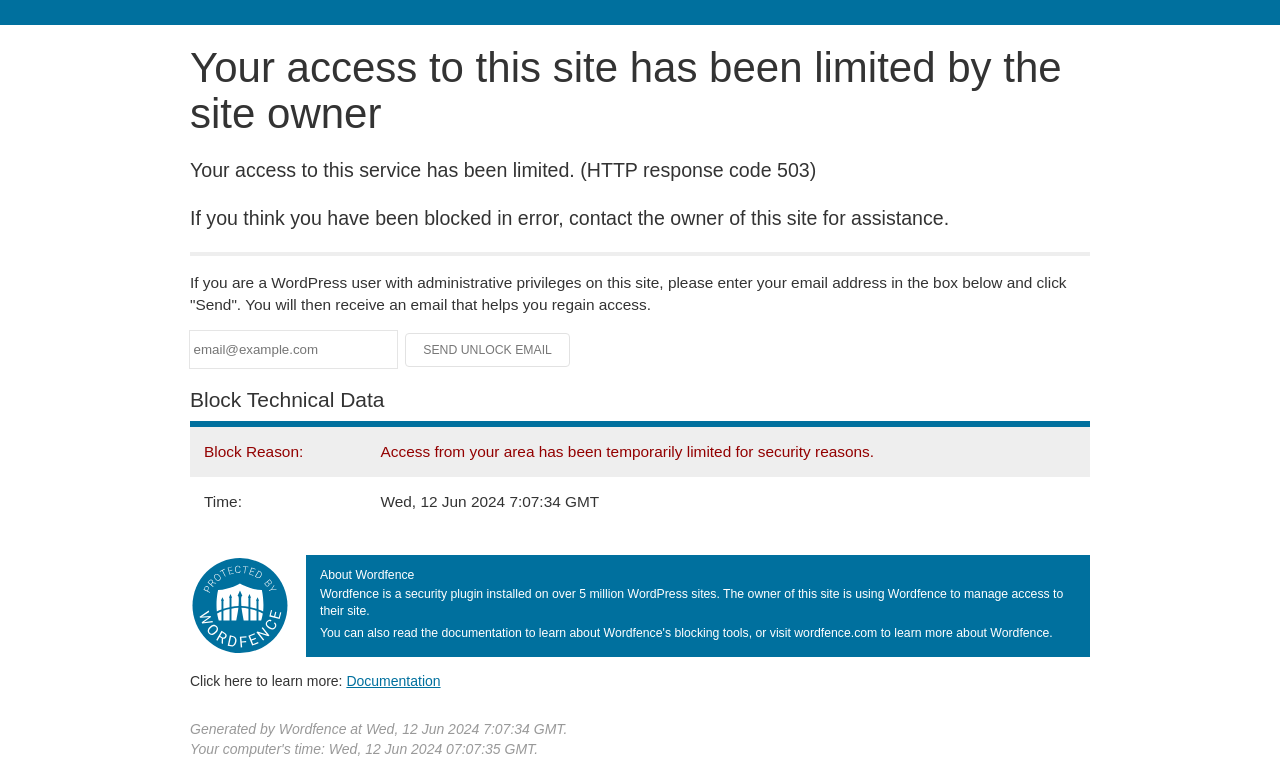Please find and give the text of the main heading on the webpage.

Your access to this site has been limited by the site owner